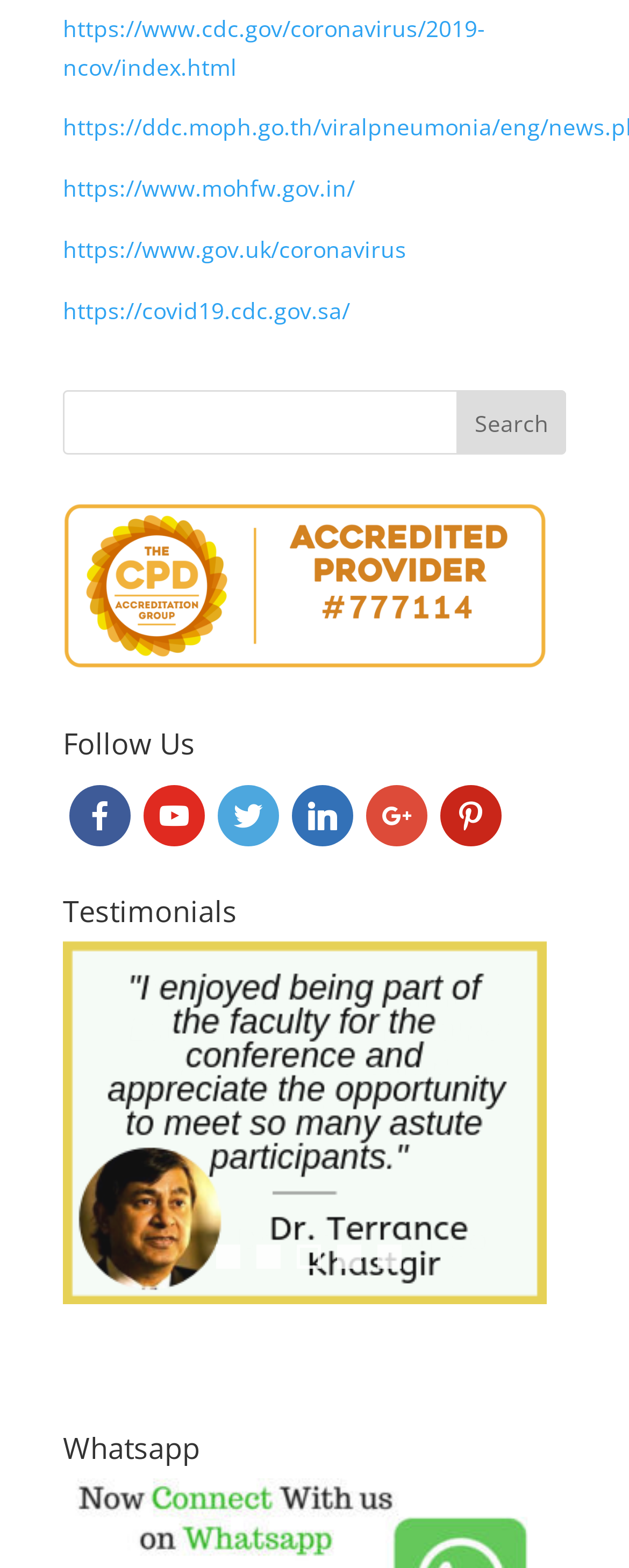Please reply with a single word or brief phrase to the question: 
How many slides are in the Testimonials section?

5